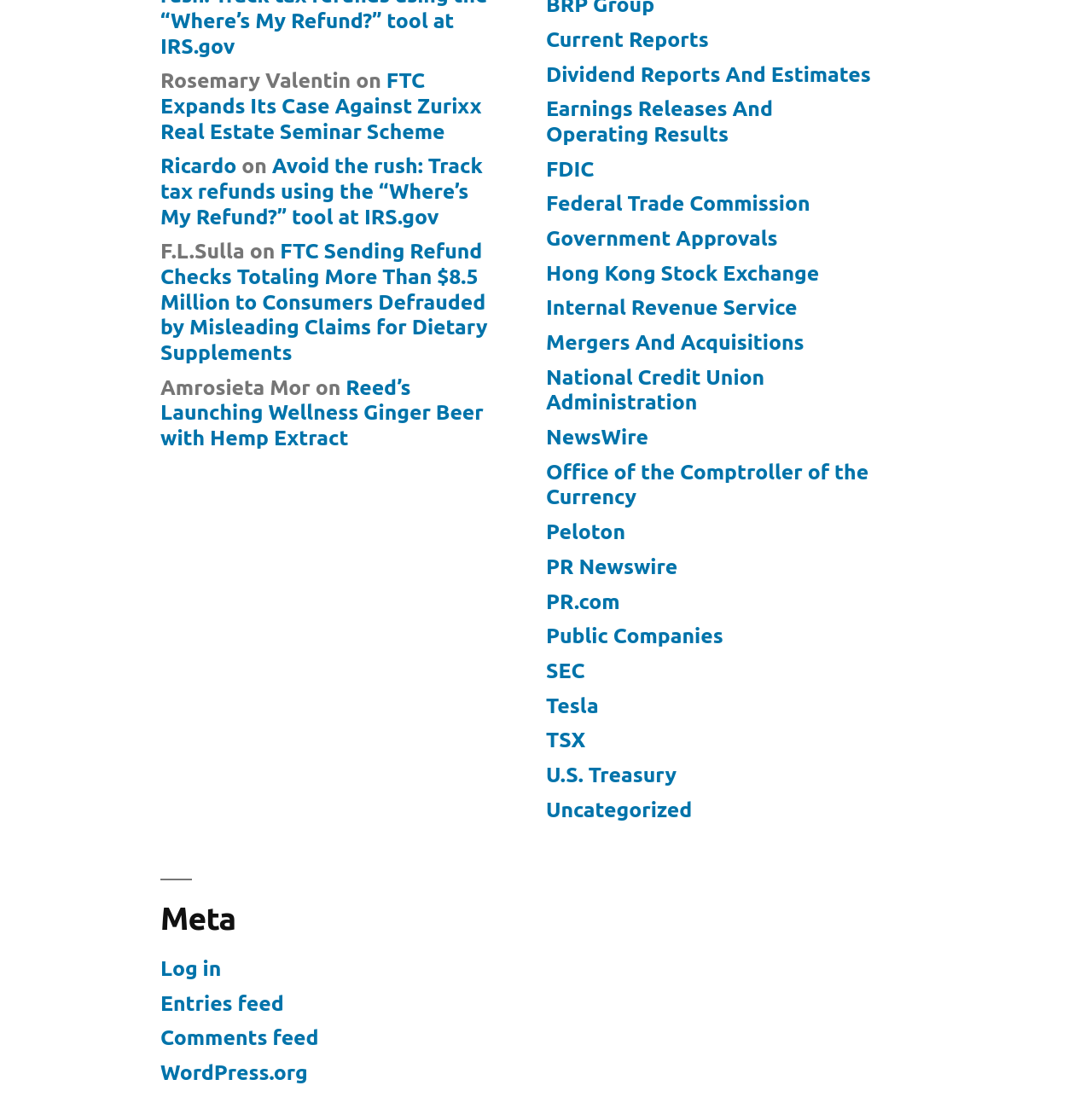Using the description "Ricardo", locate and provide the bounding box of the UI element.

[0.147, 0.14, 0.217, 0.162]